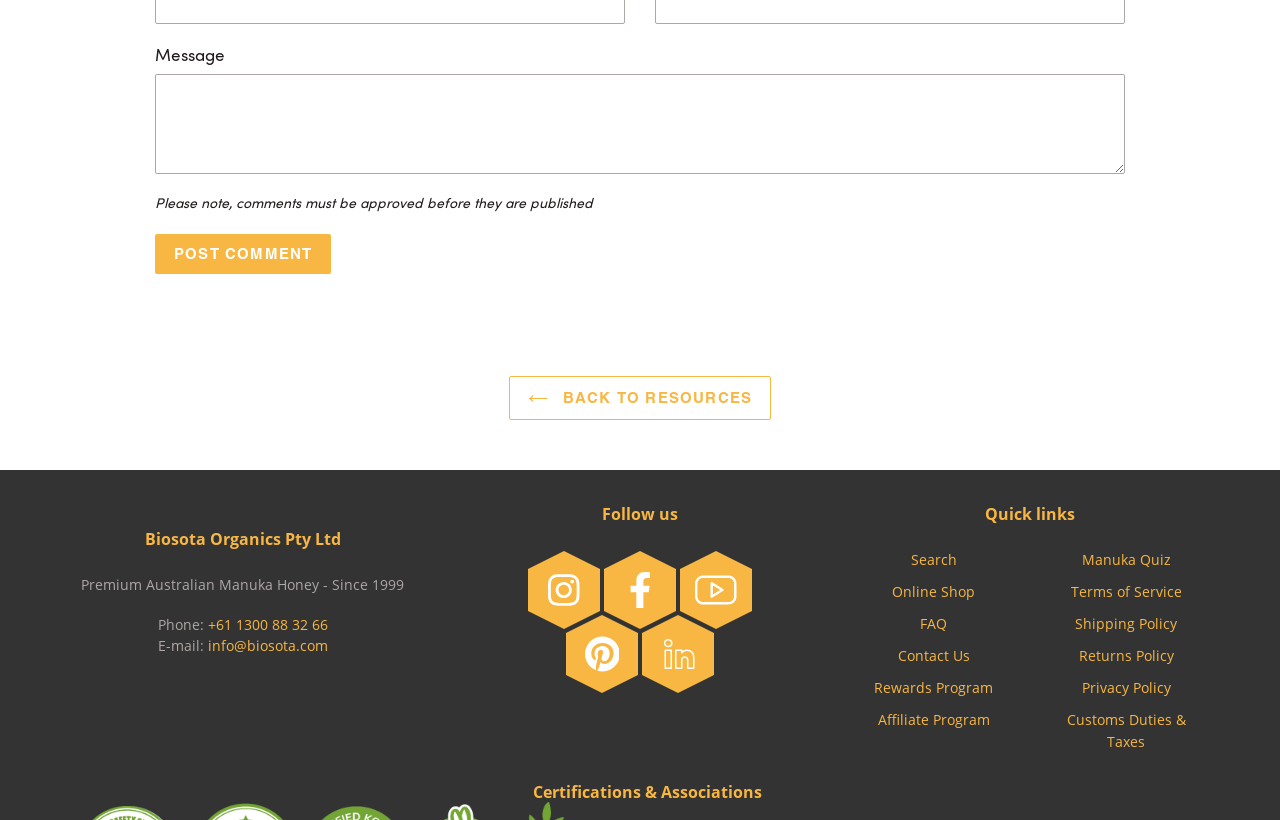Determine the bounding box coordinates for the area that needs to be clicked to fulfill this task: "Read the article 'Addiction Treatment Breaking Free From The Chains Of Dependency'". The coordinates must be given as four float numbers between 0 and 1, i.e., [left, top, right, bottom].

None